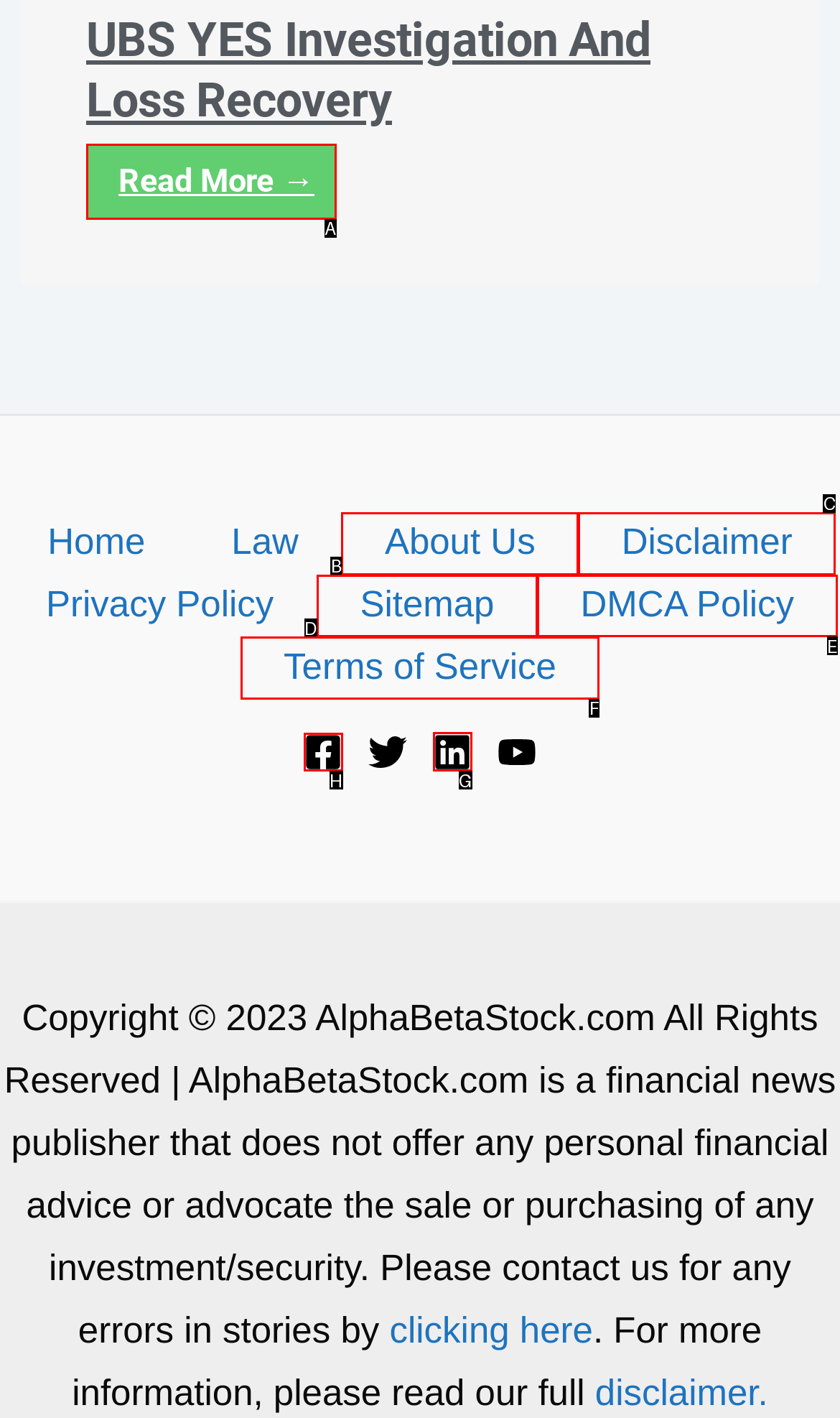Identify the HTML element I need to click to complete this task: Visit the Facebook page Provide the option's letter from the available choices.

H